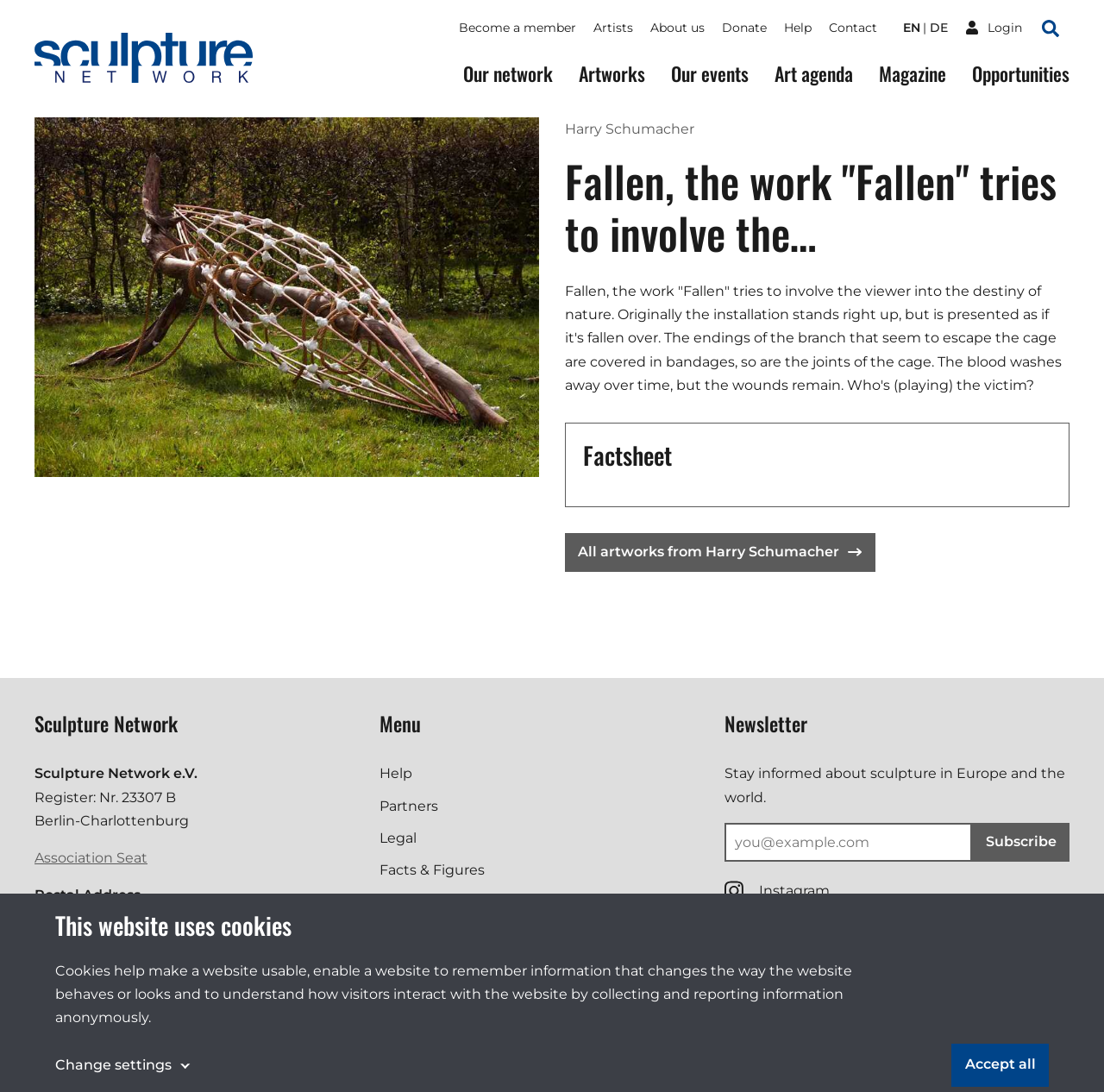Determine the heading of the webpage and extract its text content.

Fallen, the work "Fallen" tries to involve the…